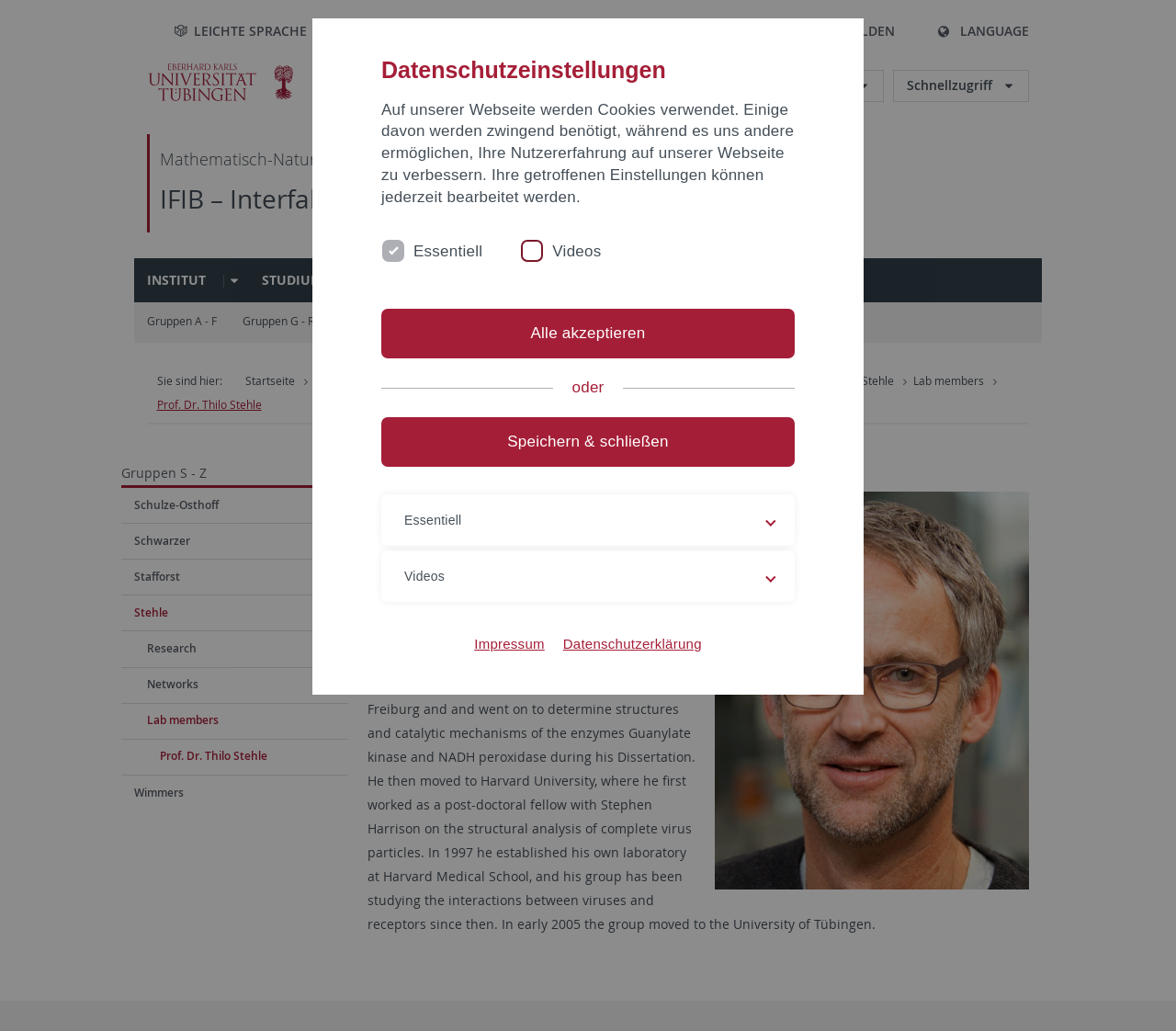Could you specify the bounding box coordinates for the clickable section to complete the following instruction: "Call the phone number (703) 659-1699"?

None